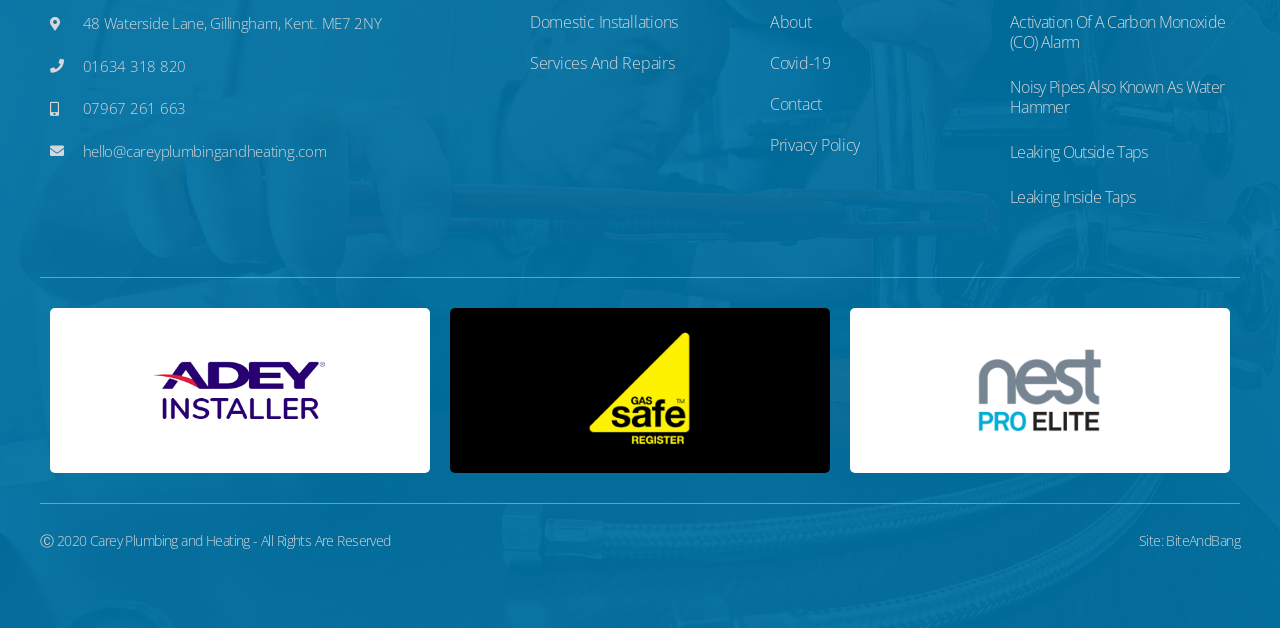Determine the bounding box for the described HTML element: "Re: Bug#688772: gnome Depends network-manager-gnome". Ensure the coordinates are four float numbers between 0 and 1 in the format [left, top, right, bottom].

None